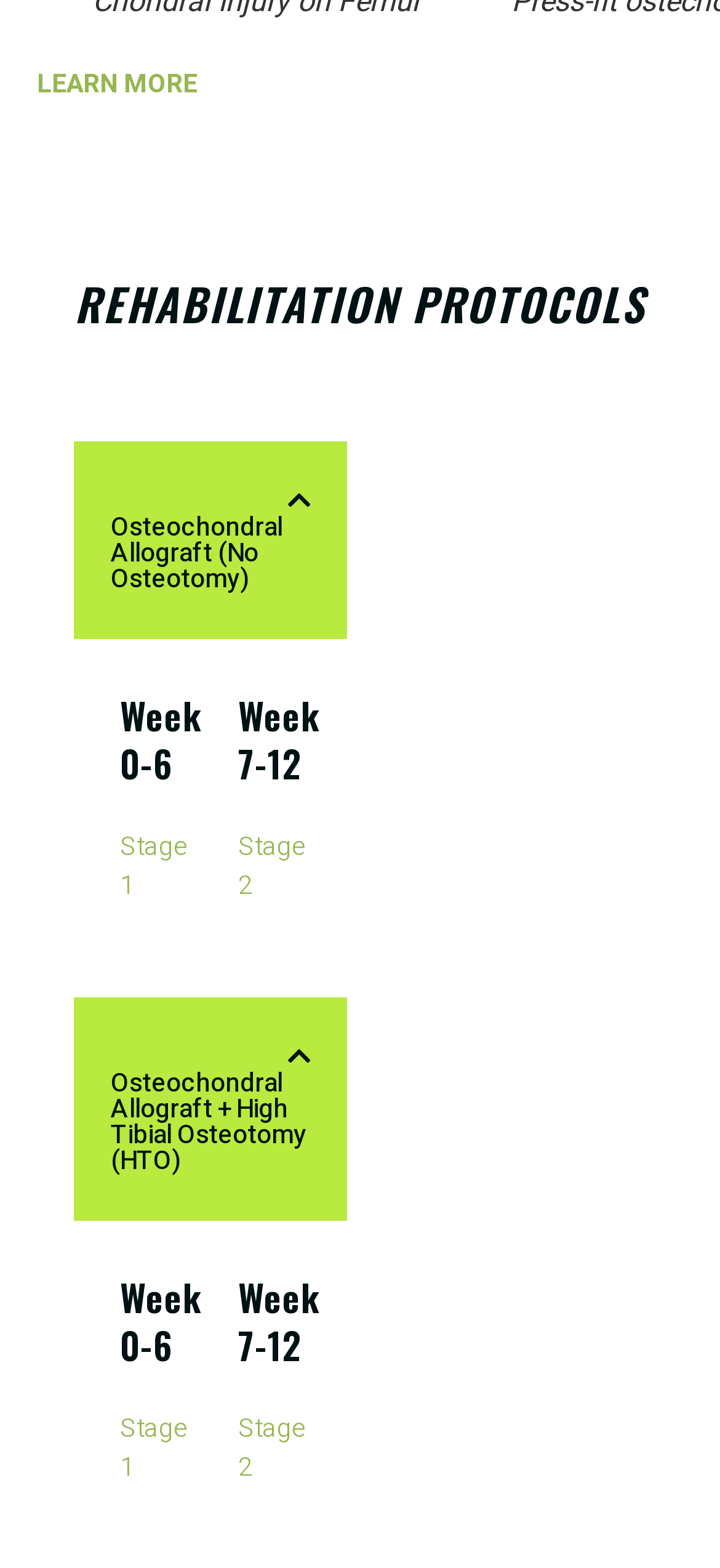How many rehabilitation protocols are listed?
Look at the image and respond to the question as thoroughly as possible.

I counted the number of tablists on the webpage, which are 2. Each tablist represents a rehabilitation protocol.